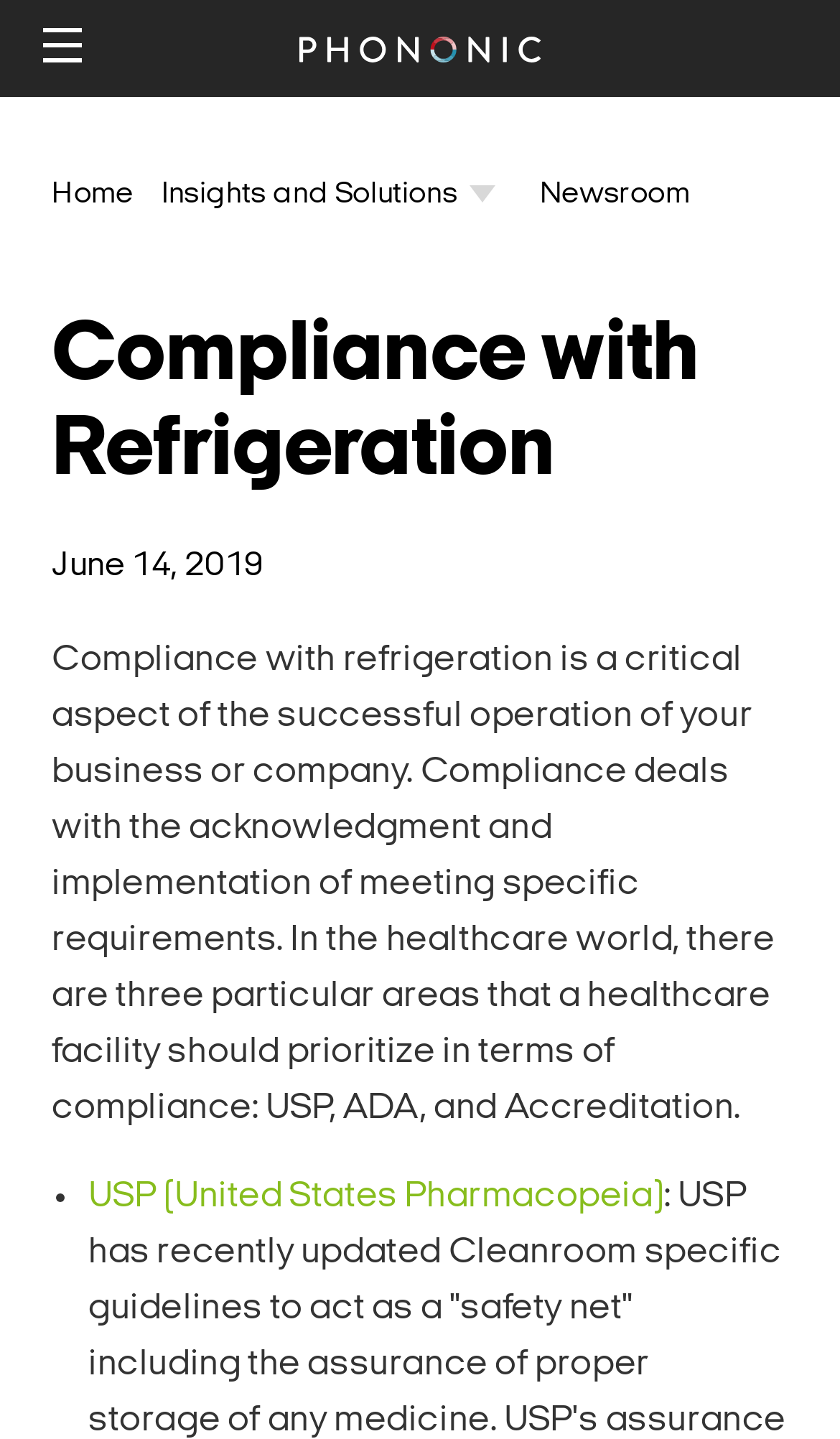Determine the bounding box coordinates of the clickable region to carry out the instruction: "Read about root canal treatment endodontics".

None